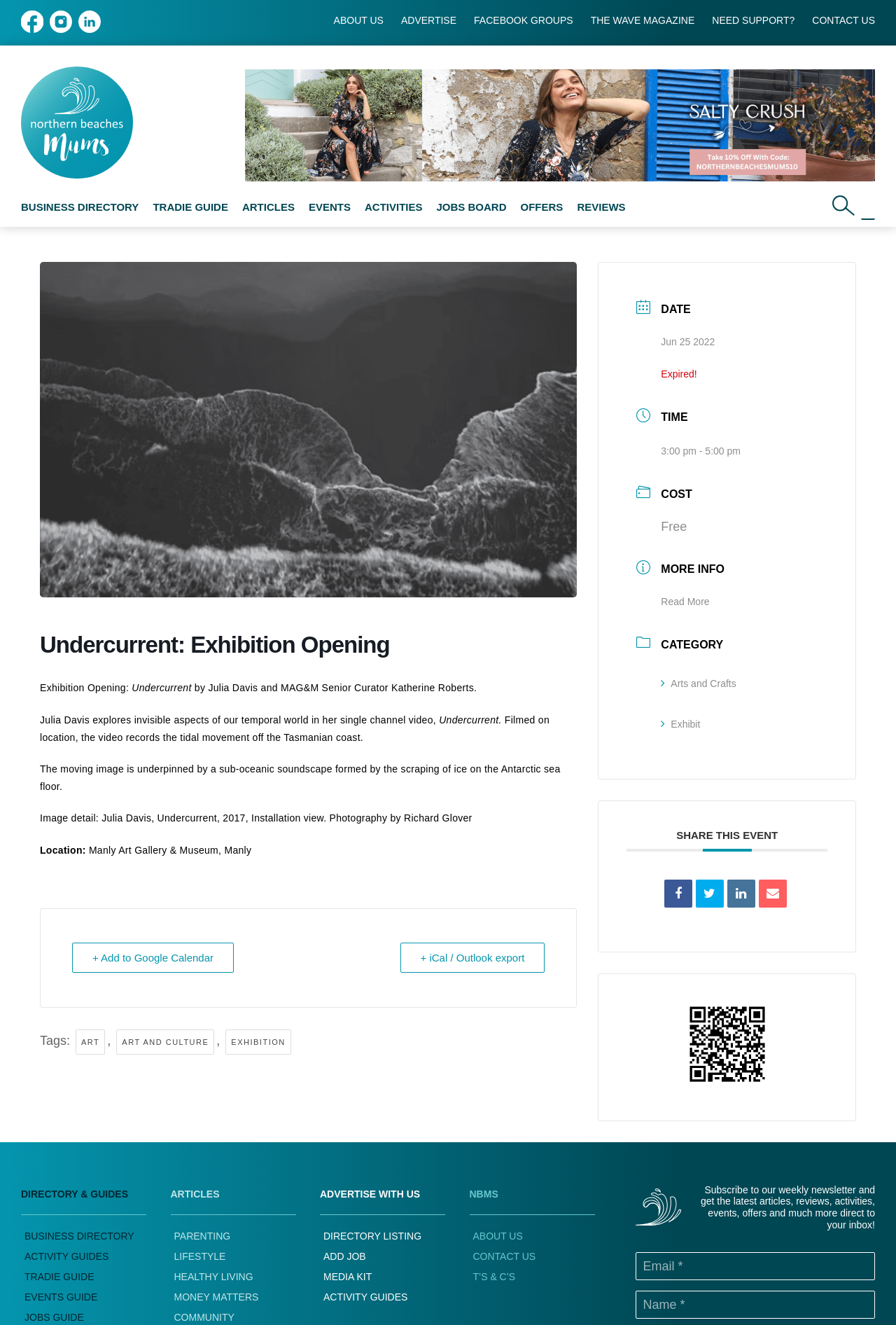Pinpoint the bounding box coordinates of the element that must be clicked to accomplish the following instruction: "Click on the Facebook link". The coordinates should be in the format of four float numbers between 0 and 1, i.e., [left, top, right, bottom].

[0.023, 0.016, 0.048, 0.027]